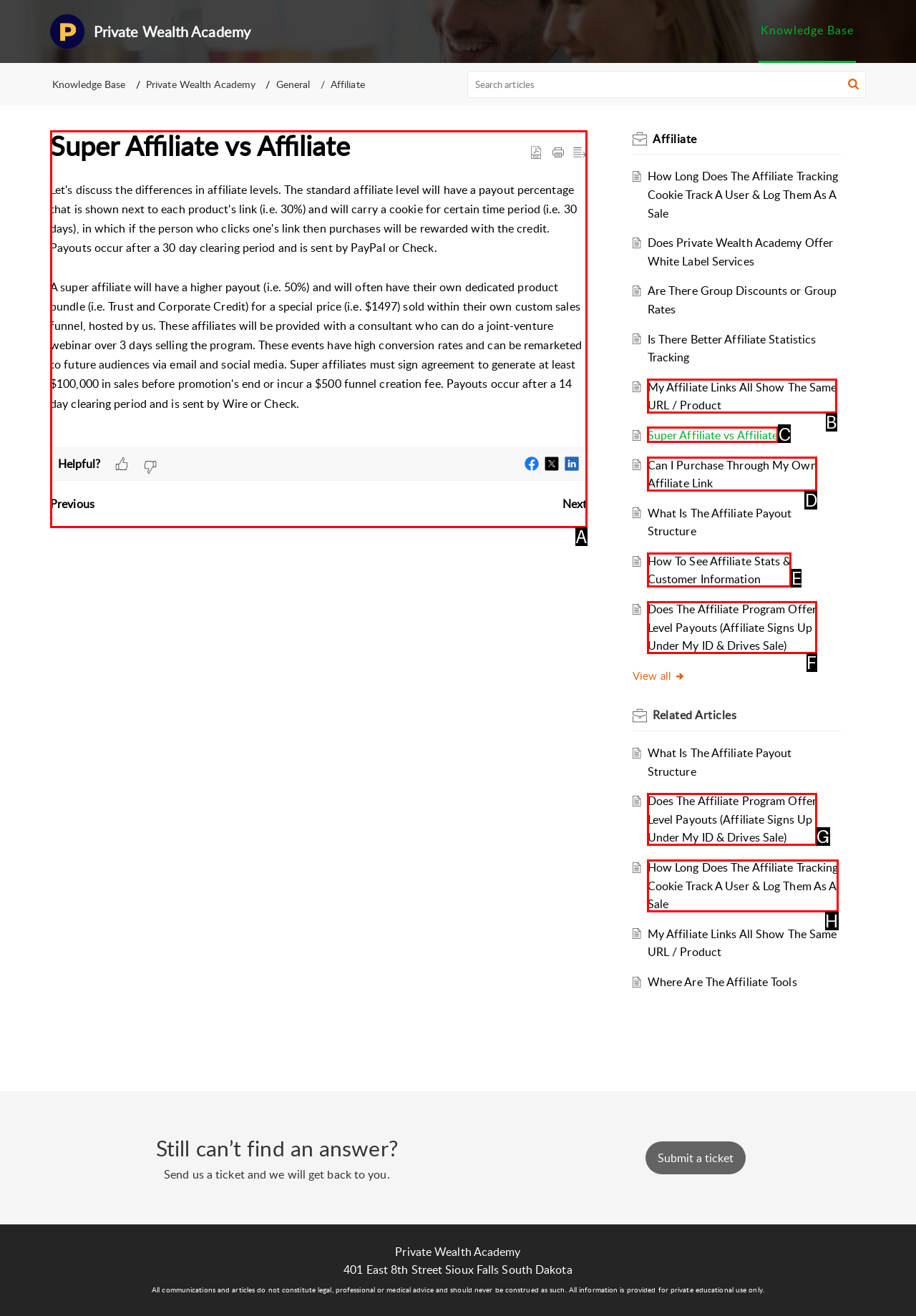Which lettered option should I select to achieve the task: Read Super Affiliate vs Affiliate article according to the highlighted elements in the screenshot?

A